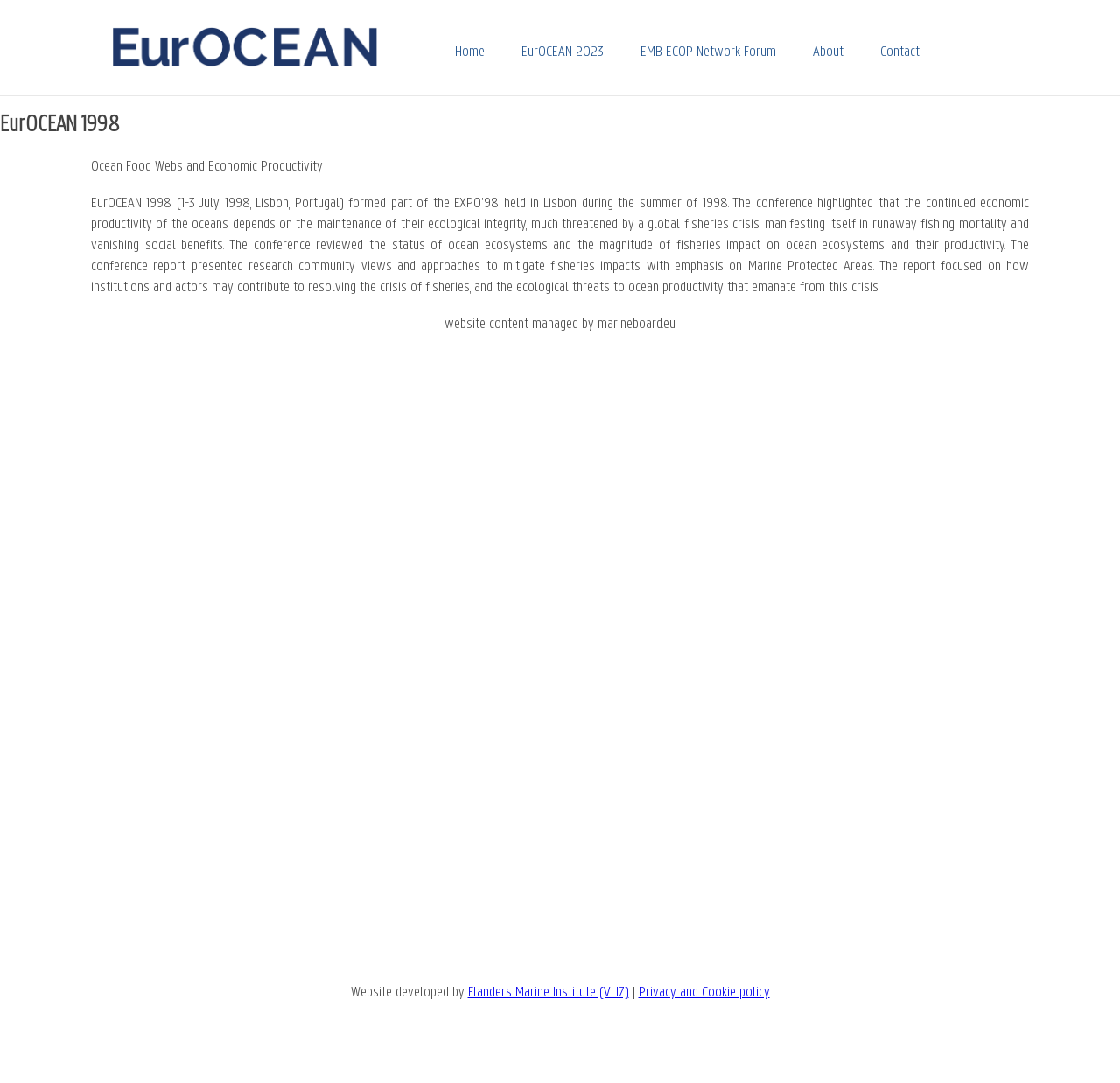What is the theme of the EurOCEAN 1998 conference?
Please look at the screenshot and answer using one word or phrase.

Ocean Food Webs and Economic Productivity